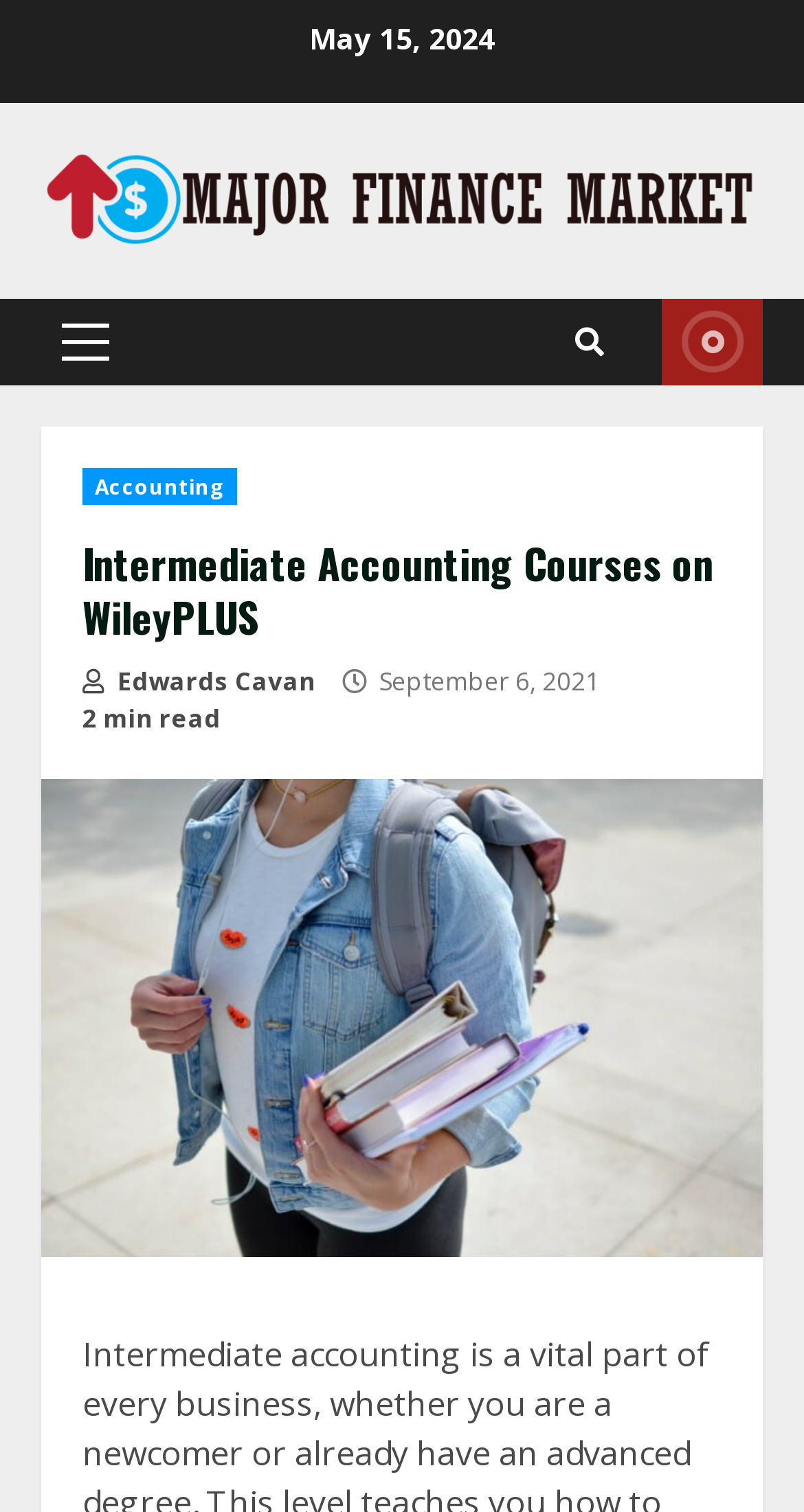Use one word or a short phrase to answer the question provided: 
What is the date of the latest update?

May 15, 2024